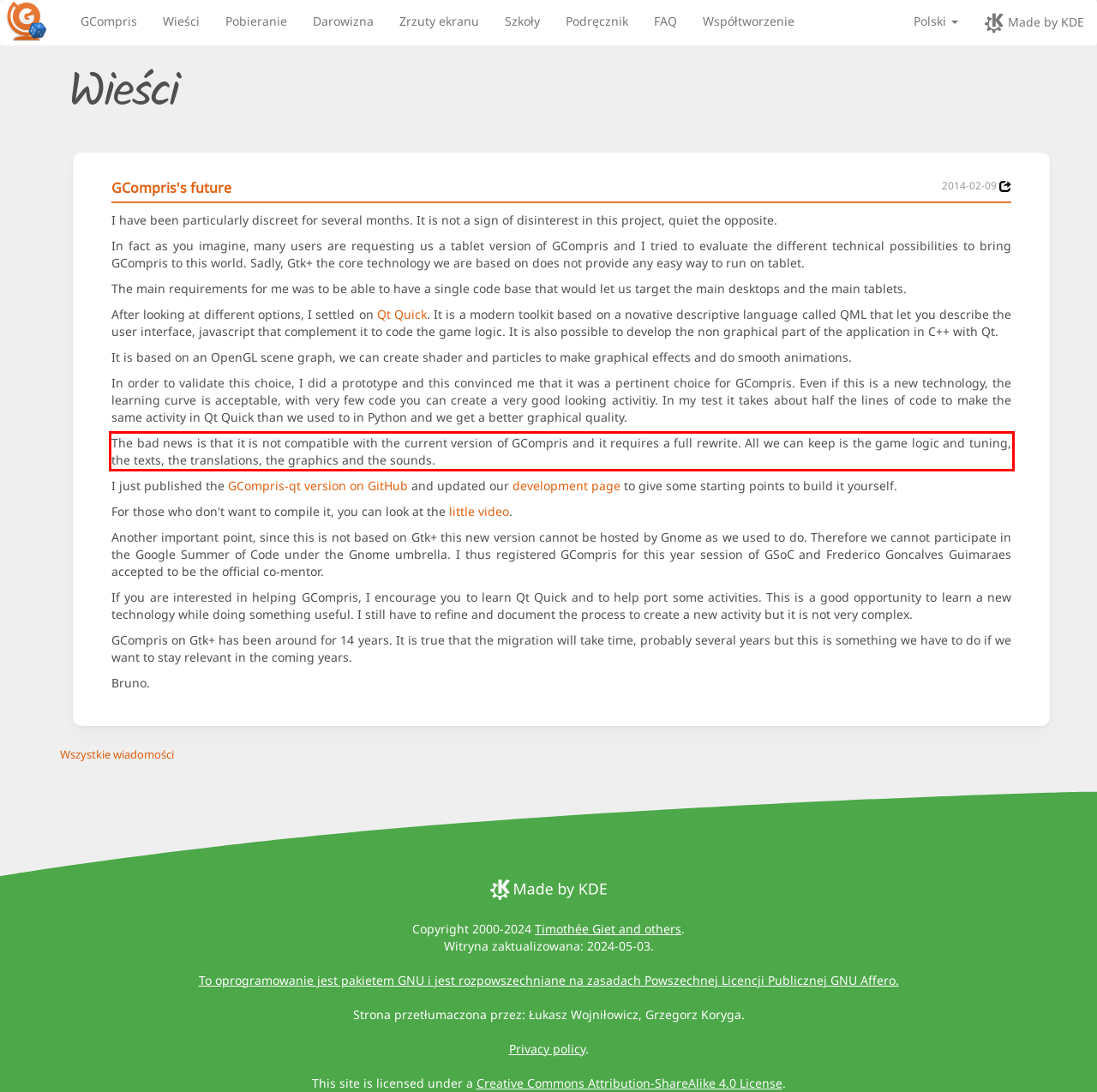Please extract the text content from the UI element enclosed by the red rectangle in the screenshot.

The bad news is that it is not compatible with the current version of GCompris and it requires a full rewrite. All we can keep is the game logic and tuning, the texts, the translations, the graphics and the sounds.